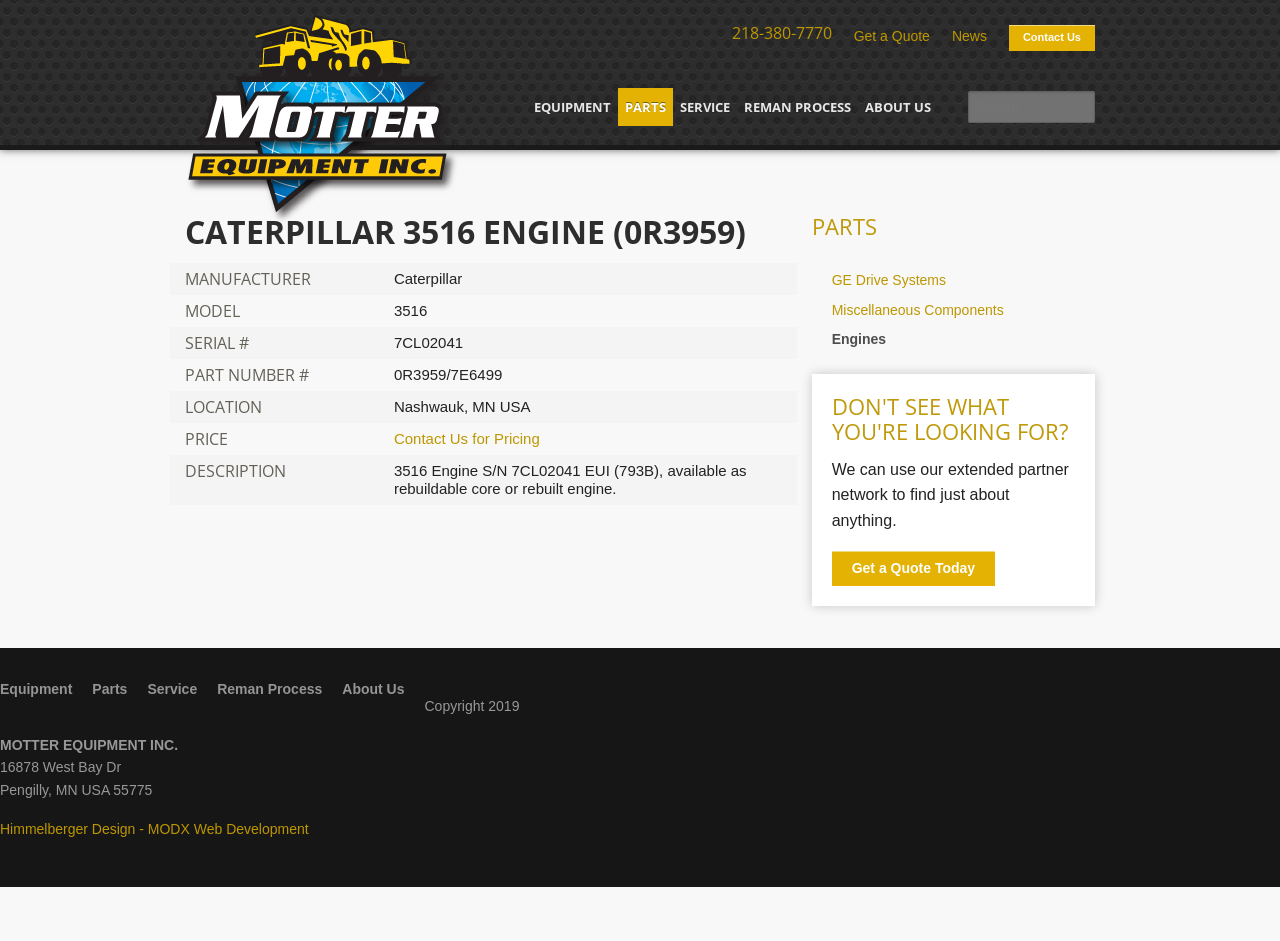Identify the bounding box coordinates of the specific part of the webpage to click to complete this instruction: "Contact Us for Pricing".

[0.308, 0.457, 0.422, 0.475]